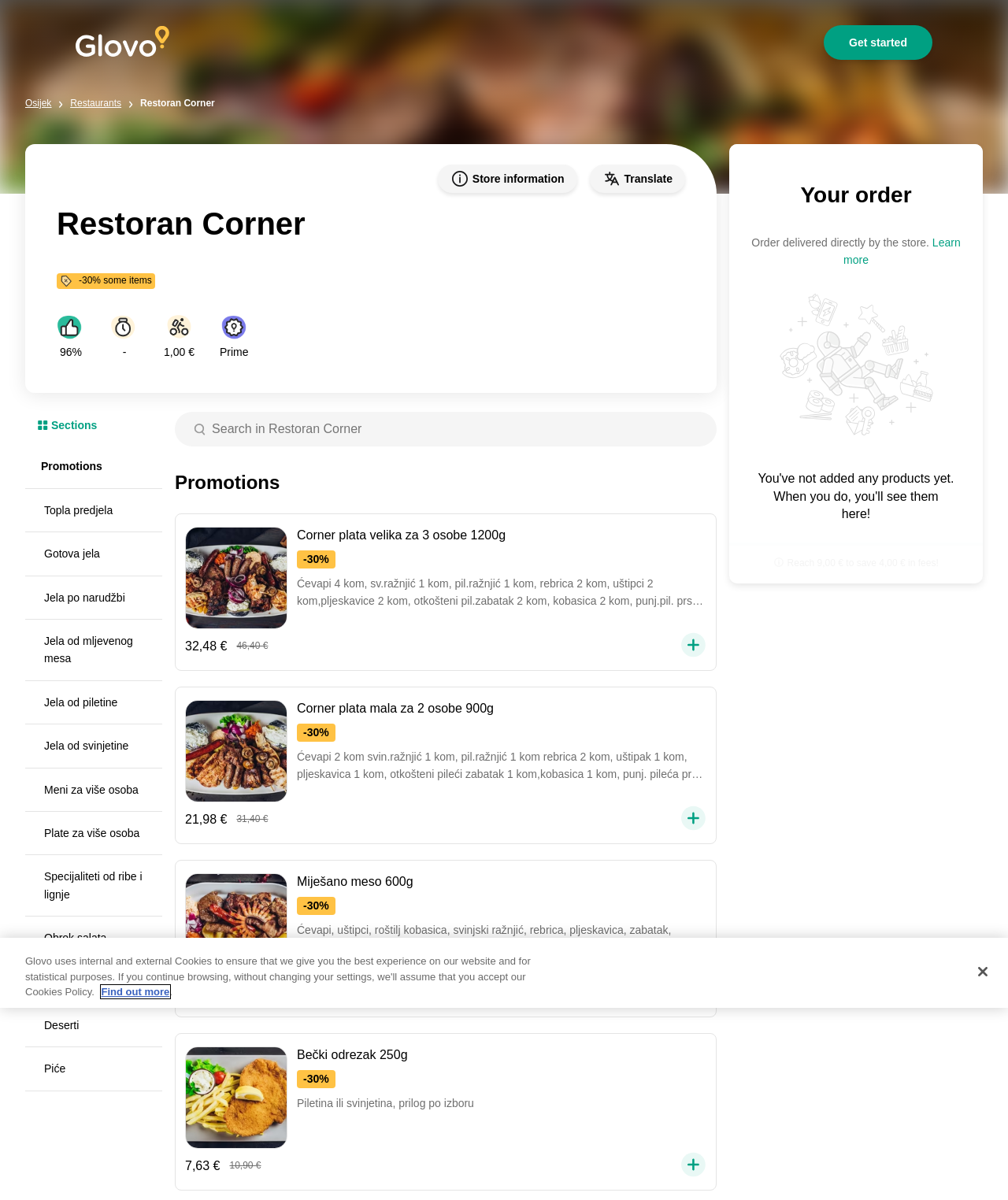Answer succinctly with a single word or phrase:
What is the name of the restaurant?

Restoran Corner